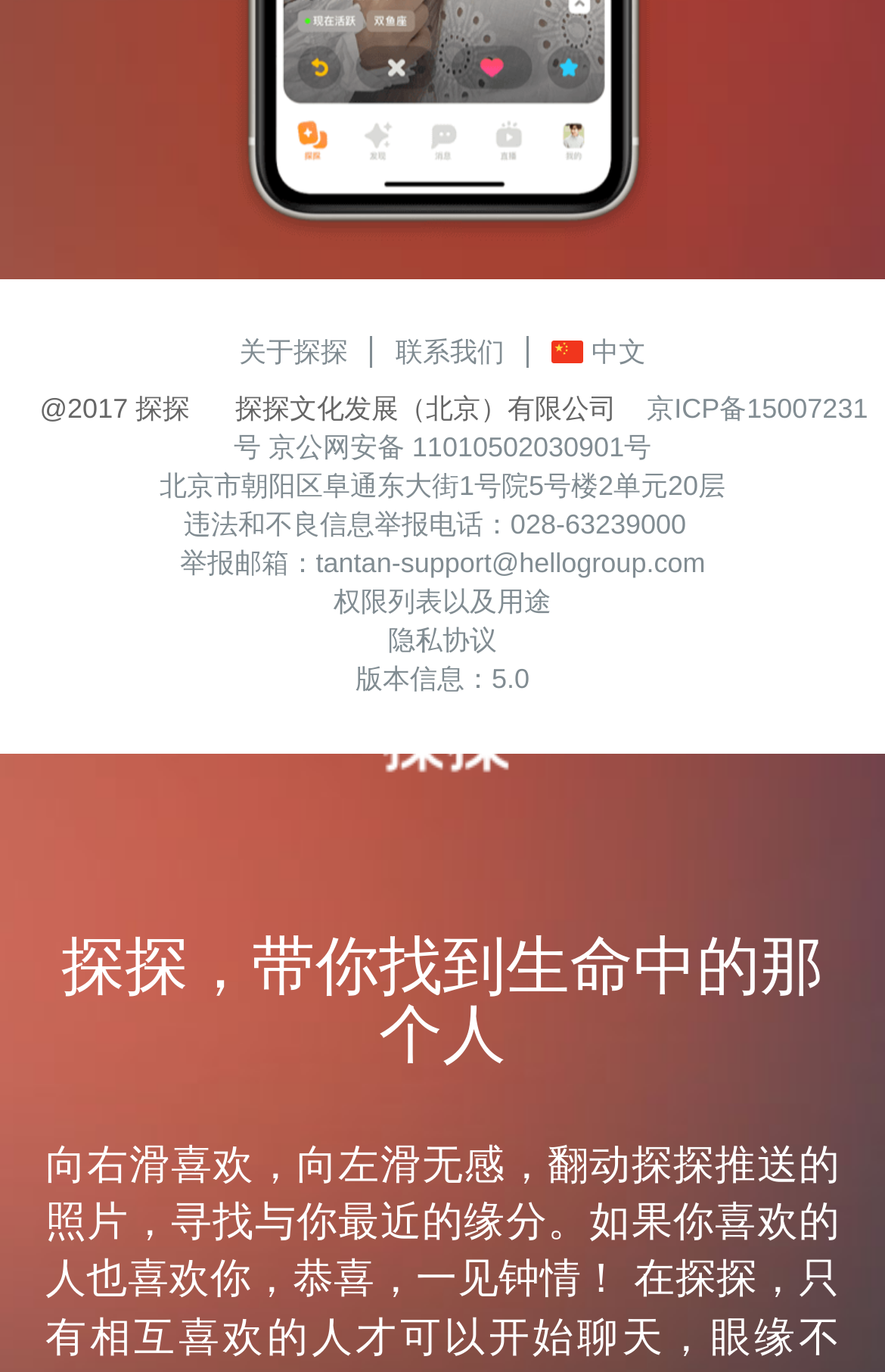Provide the bounding box coordinates of the HTML element described by the text: "京公网安备 11010502030901号". The coordinates should be in the format [left, top, right, bottom] with values between 0 and 1.

[0.303, 0.314, 0.736, 0.338]